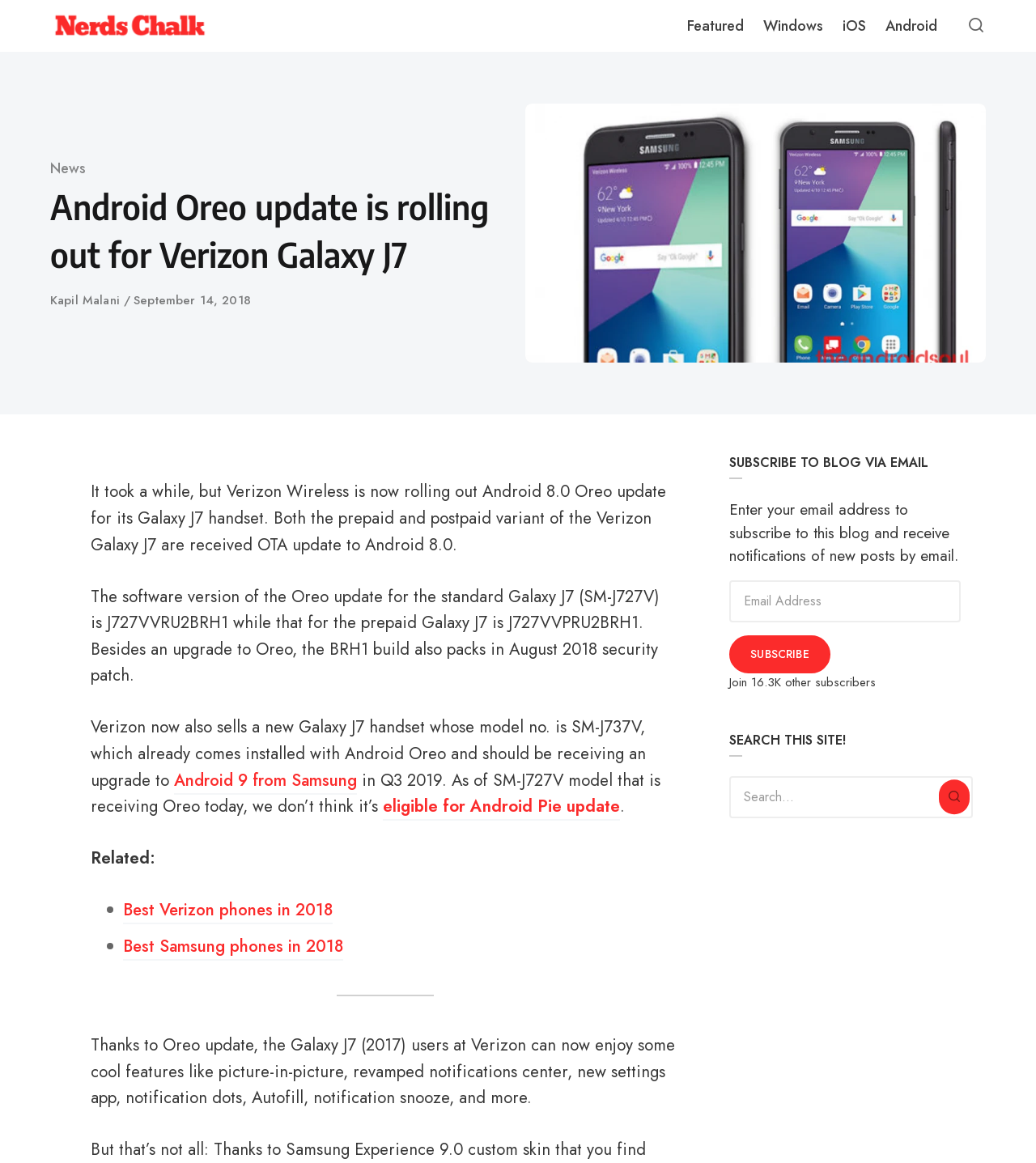What is the model number of the new Galaxy J7 handset that comes with Android Oreo?
Provide a short answer using one word or a brief phrase based on the image.

SM-J737V